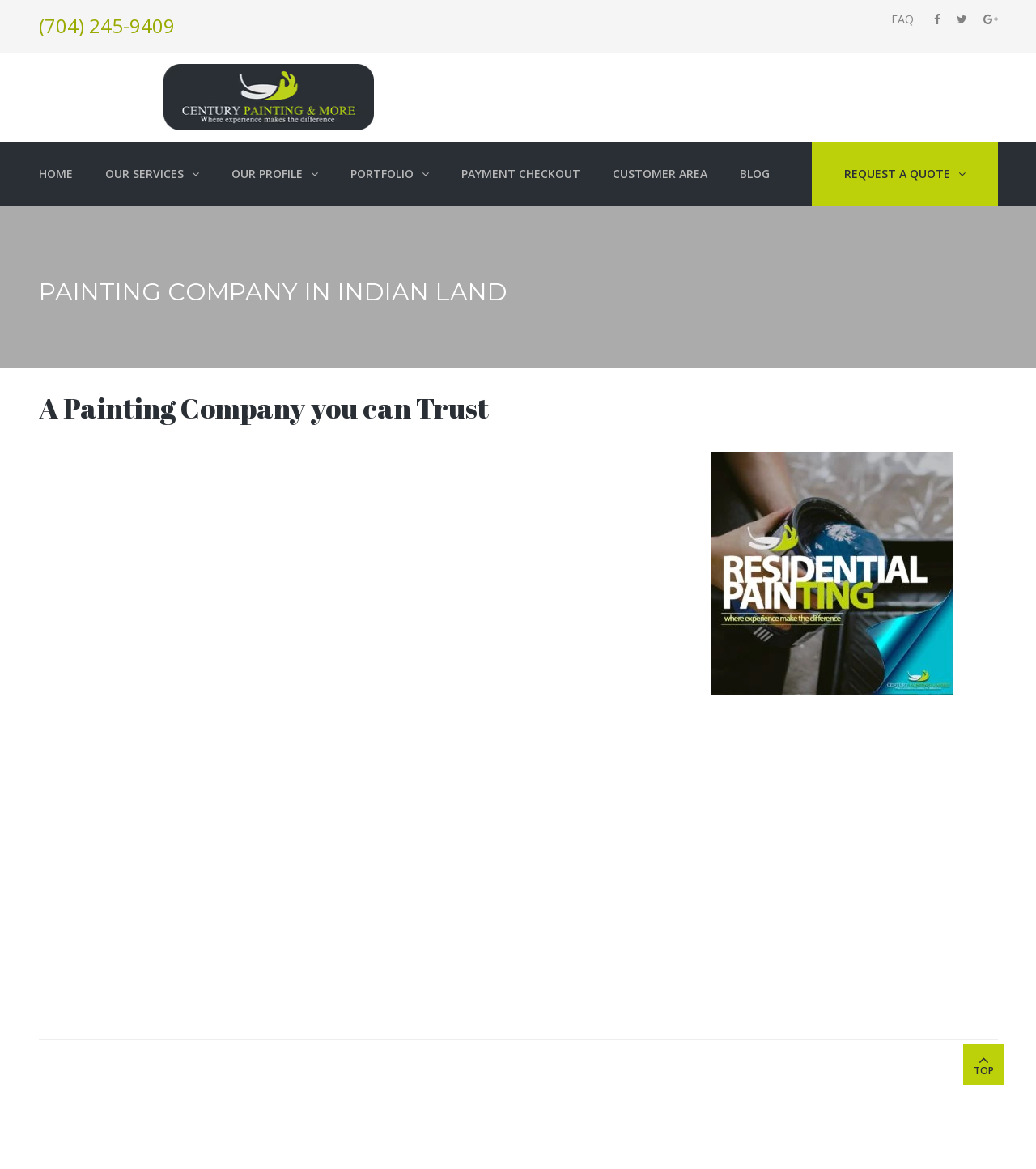Please provide a short answer using a single word or phrase for the question:
What is the name of the painting company?

Century Painting